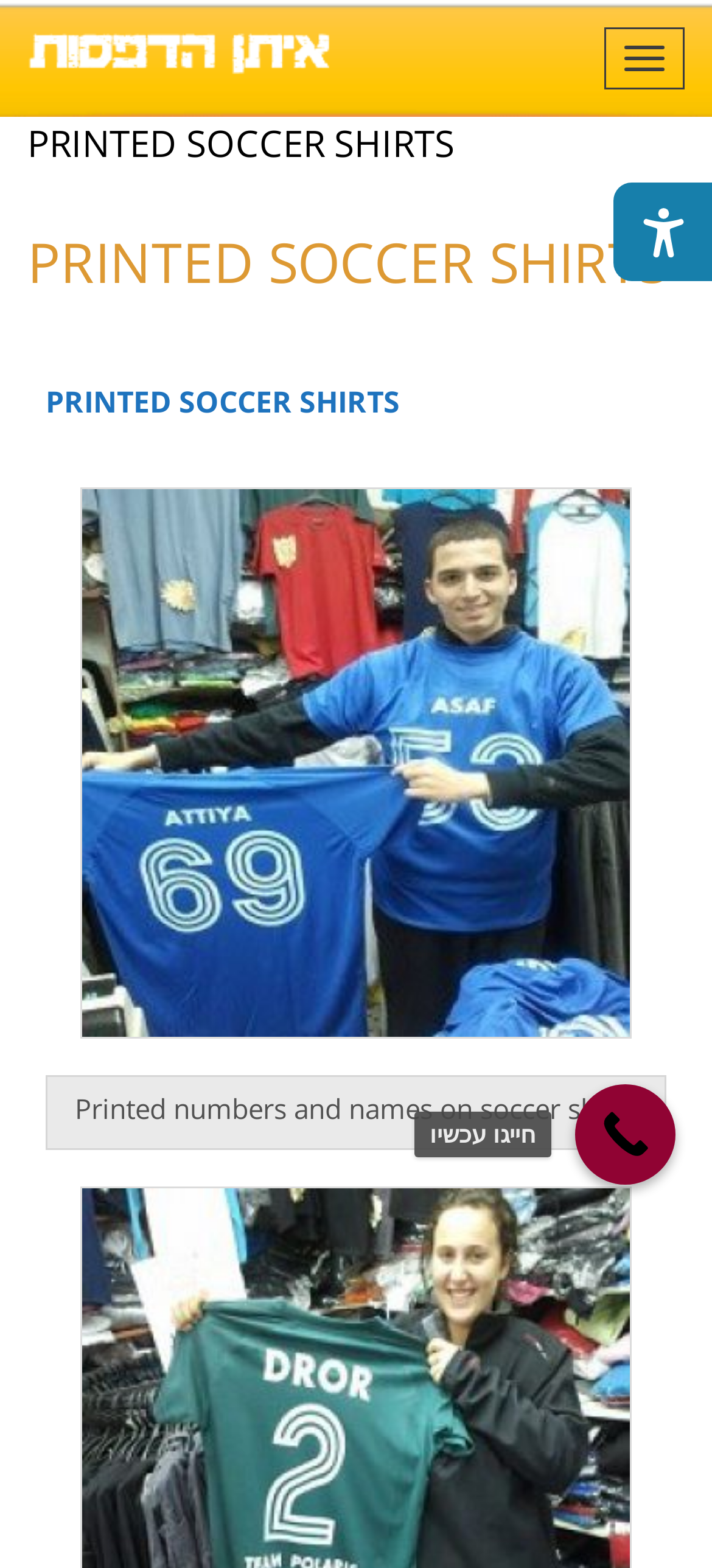Could you identify the text that serves as the heading for this webpage?

PRINTED SOCCER SHIRTS